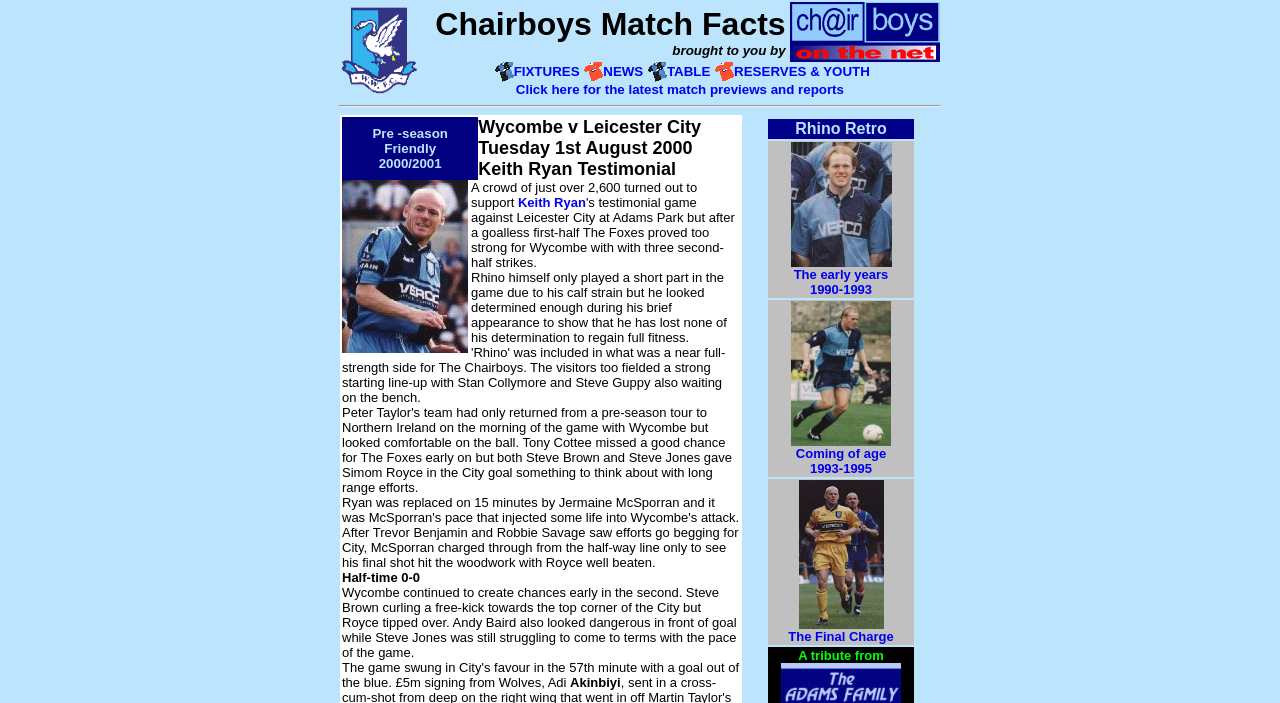Based on the image, please elaborate on the answer to the following question:
What is the latest match report about?

The latest match report is about a pre-season friendly match between Wycombe and Leicester City, which took place on Tuesday, 1st August 2000, as part of Keith Ryan's testimonial.